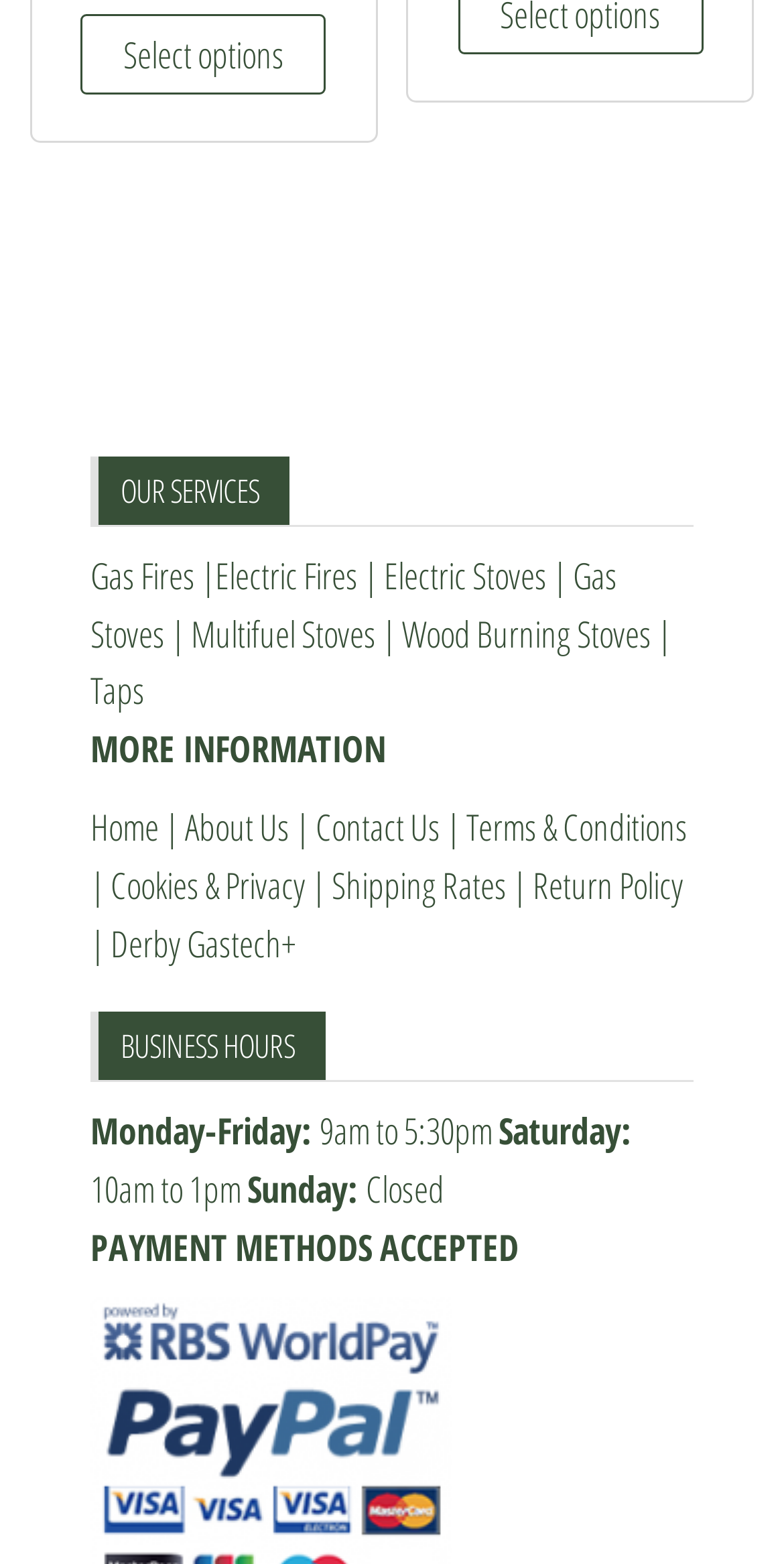Pinpoint the bounding box coordinates of the area that must be clicked to complete this instruction: "Check Business Hours".

[0.115, 0.647, 0.414, 0.691]